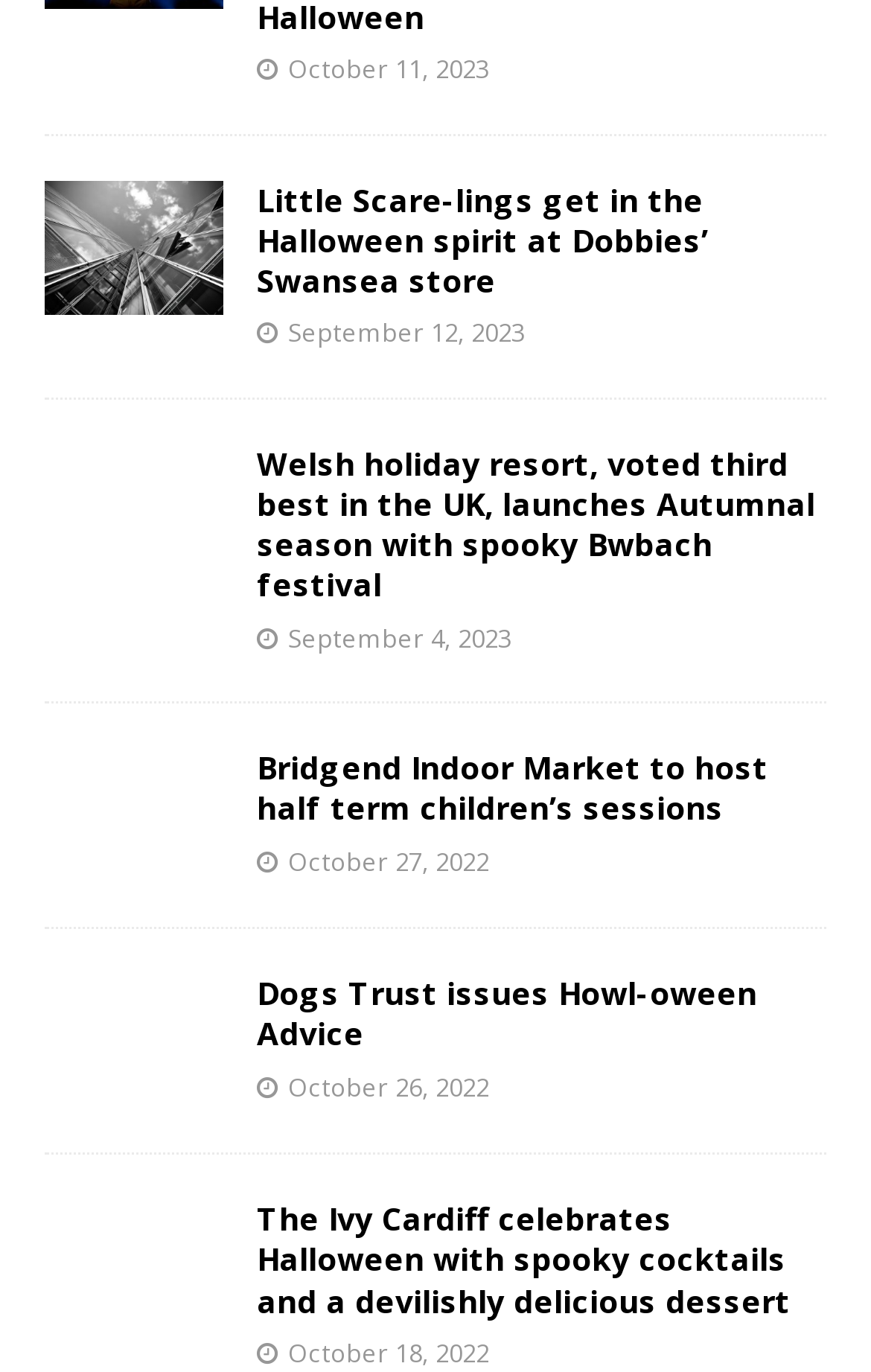Find the bounding box coordinates for the UI element whose description is: "title="Dogs Trust issues Howl-oween Advice"". The coordinates should be four float numbers between 0 and 1, in the format [left, top, right, bottom].

[0.051, 0.71, 0.256, 0.808]